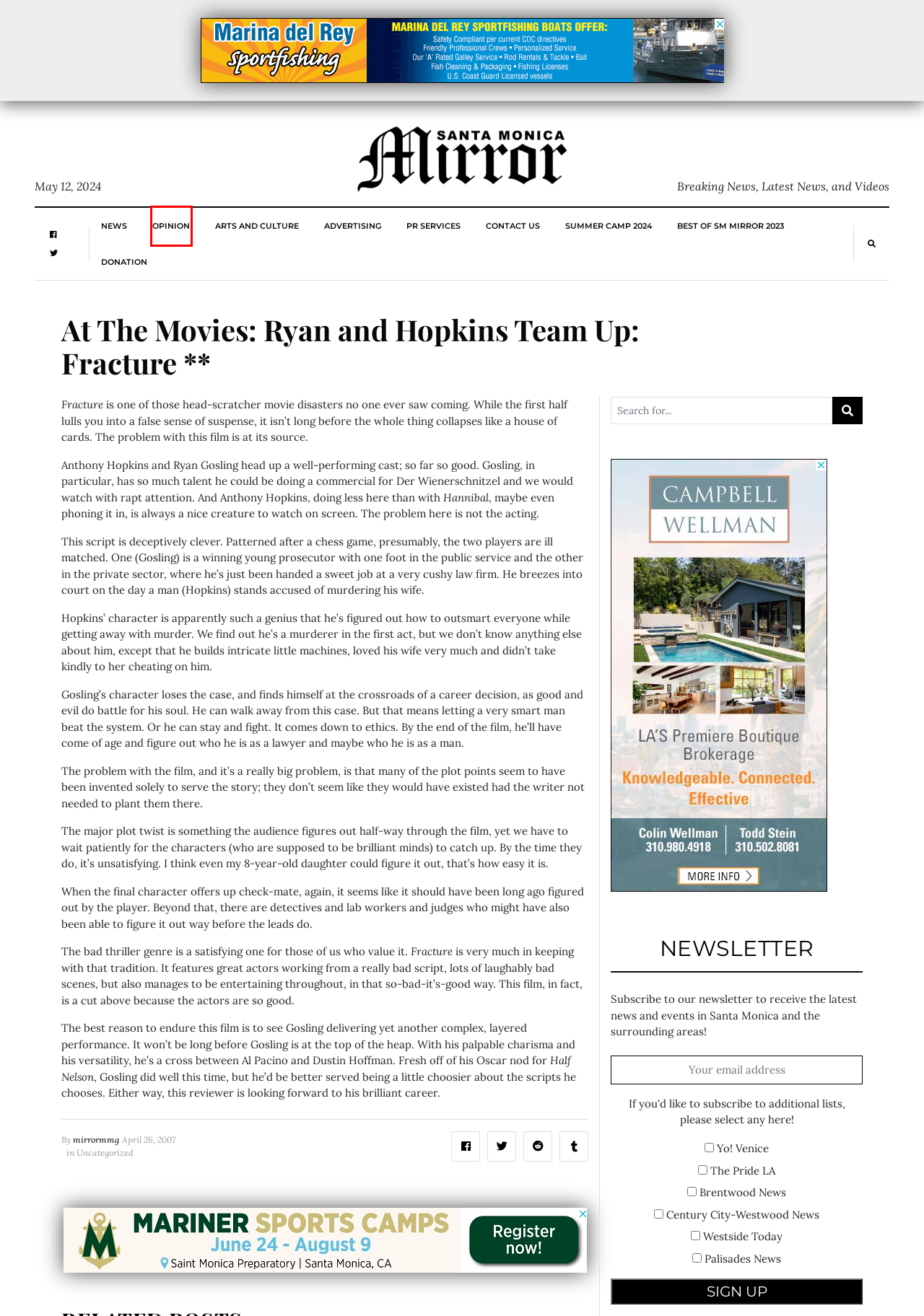You are provided with a screenshot of a webpage highlighting a UI element with a red bounding box. Choose the most suitable webpage description that matches the new page after clicking the element in the bounding box. Here are the candidates:
A. Life and Arts Archives - SM Mirror
B. SM Mirror - Breaking News, Latest News, and Videos
C. Mirror Media Group
D. 2024 Summer Camp Guide - SM Mirror
E. Opinion Archives - SM Mirror
F. mirrormmg, Author at SM Mirror
G. Contact us - SM Mirror
H. Support Santa Monica Mirror - SM Mirror

E